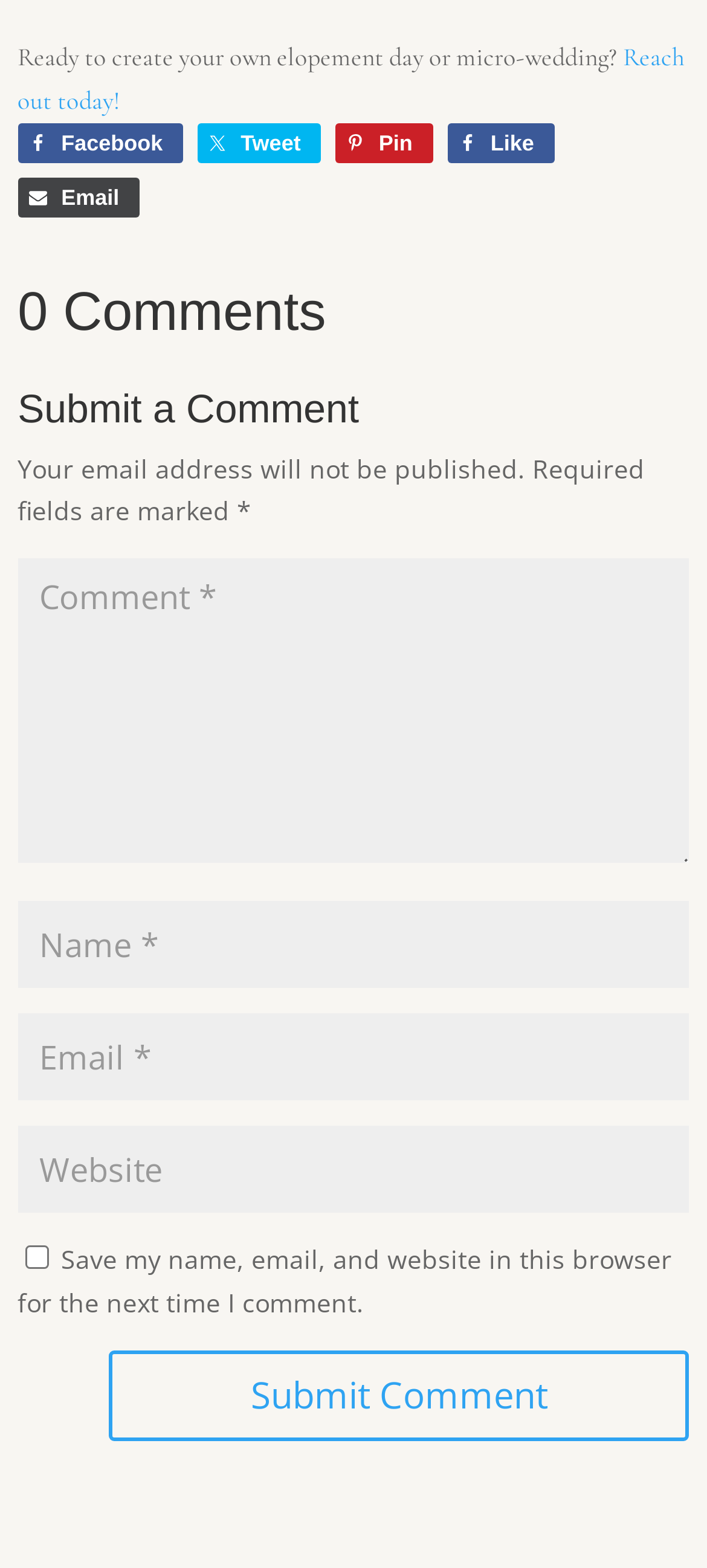Provide the bounding box coordinates of the area you need to click to execute the following instruction: "Click on the 'Facebook' link".

[0.025, 0.079, 0.258, 0.104]